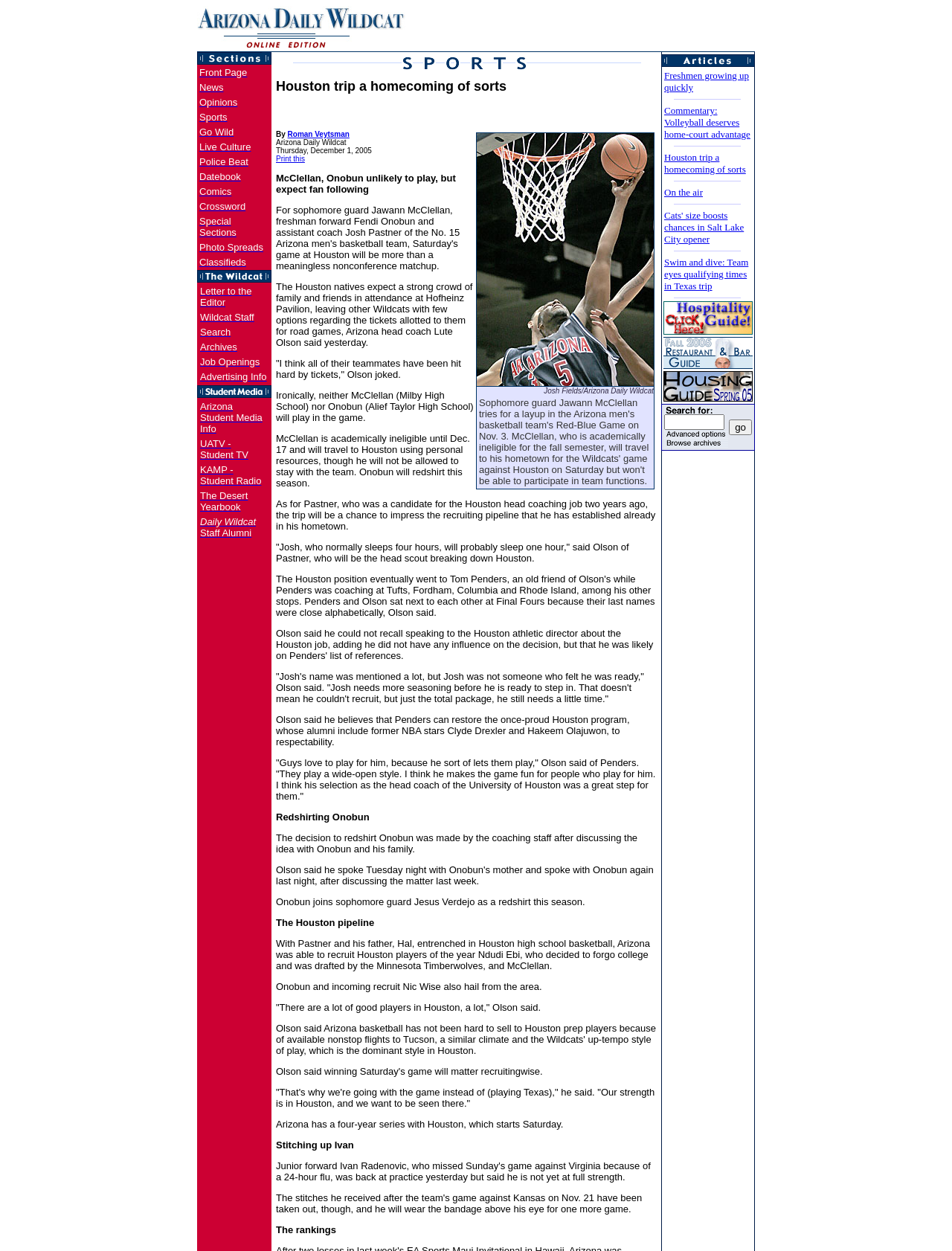Could you provide the bounding box coordinates for the portion of the screen to click to complete this instruction: "Read Opinions"?

[0.209, 0.077, 0.249, 0.086]